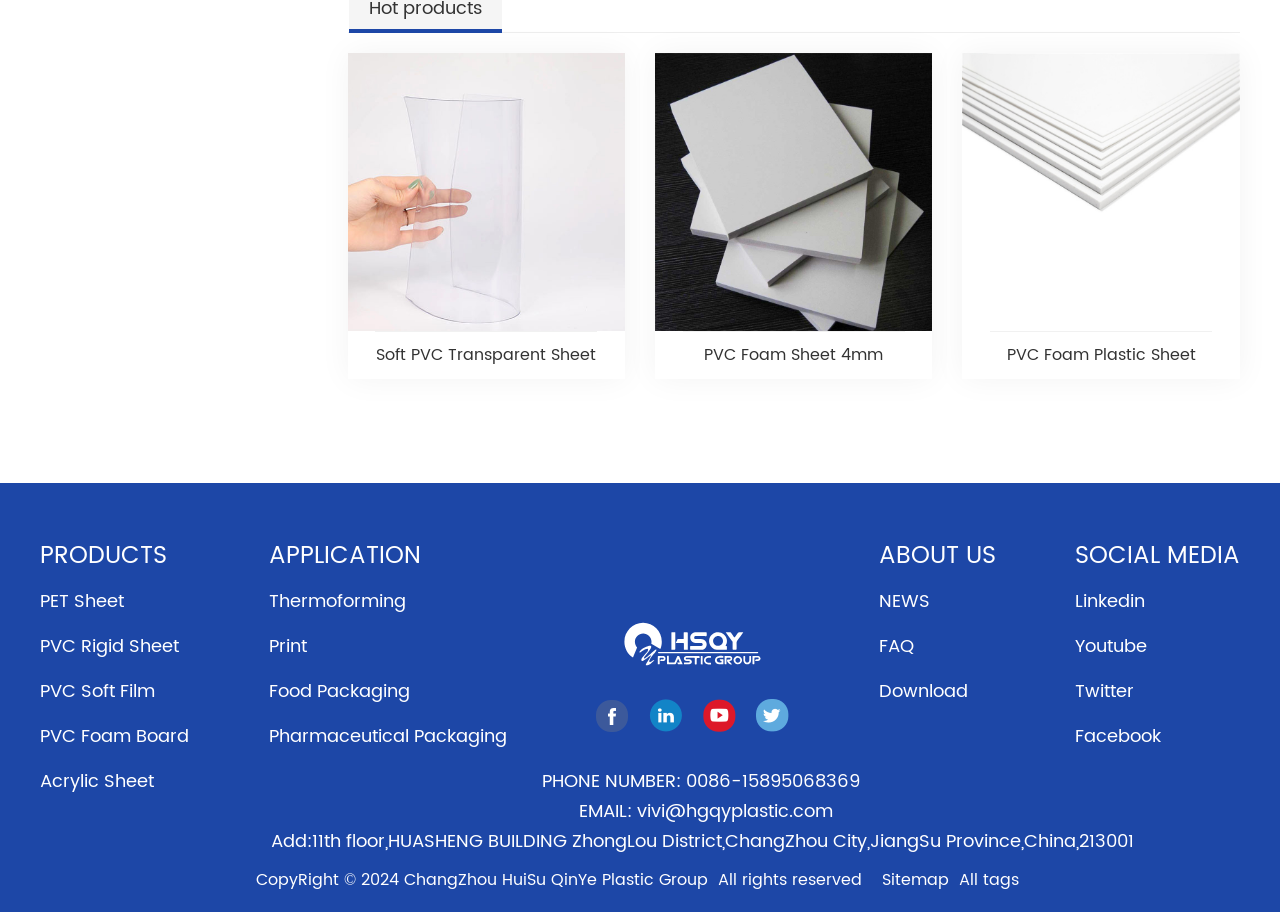Find the bounding box coordinates for the area that should be clicked to accomplish the instruction: "Learn about Thermoforming application".

[0.21, 0.635, 0.396, 0.684]